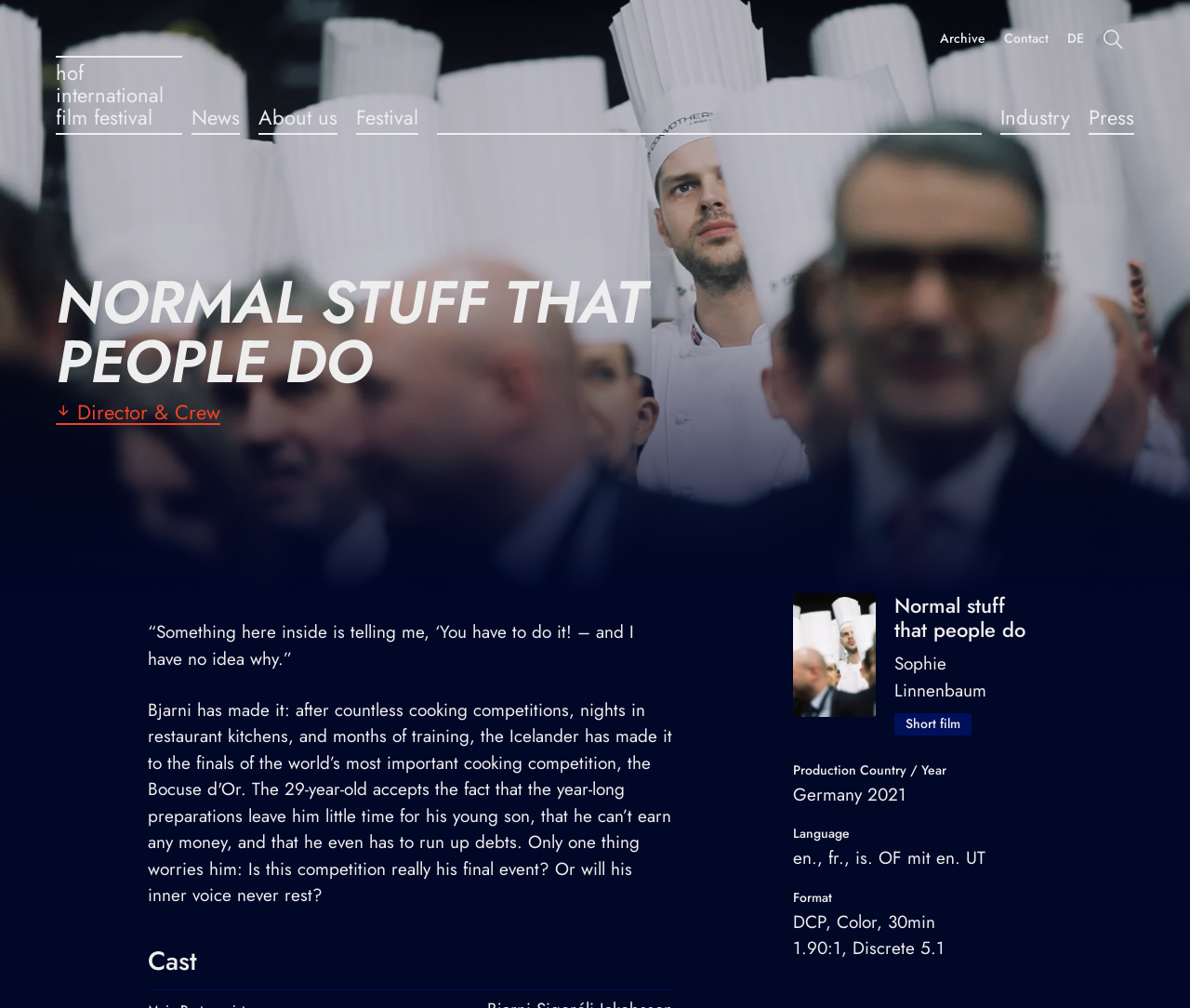Determine the primary headline of the webpage.

NORMAL STUFF THAT PEOPLE DO